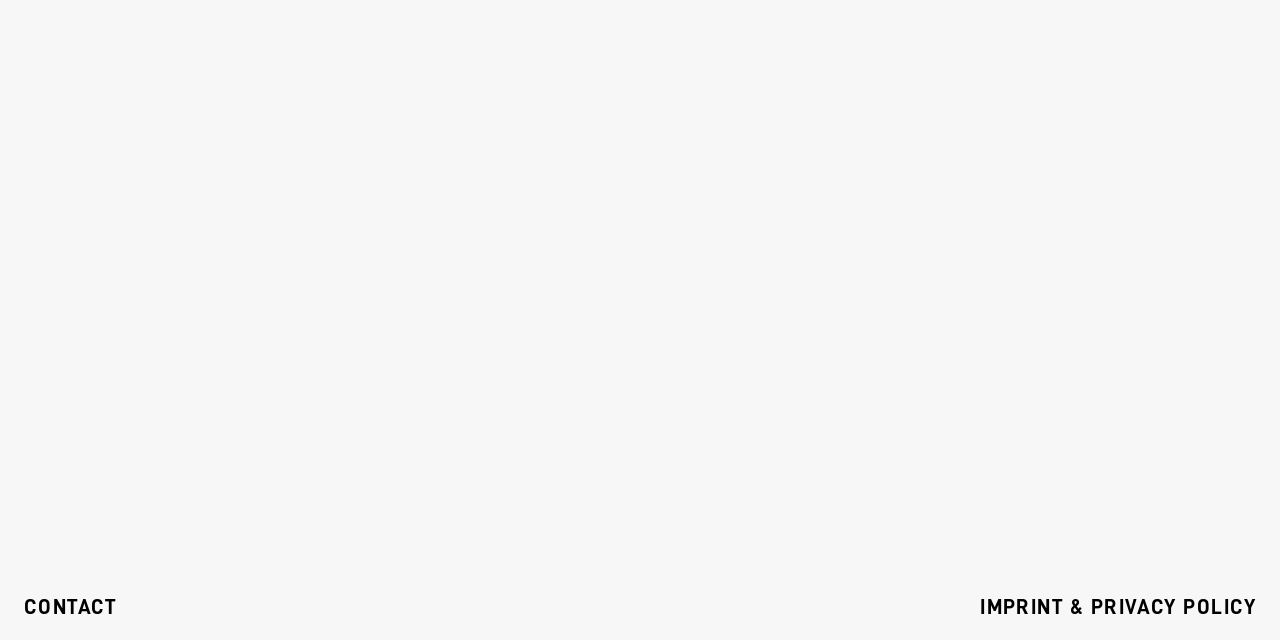Please specify the bounding box coordinates in the format (top-left x, top-left y, bottom-right x, bottom-right y), with values ranging from 0 to 1. Identify the bounding box for the UI component described as follows: Contact

[0.019, 0.933, 0.091, 0.966]